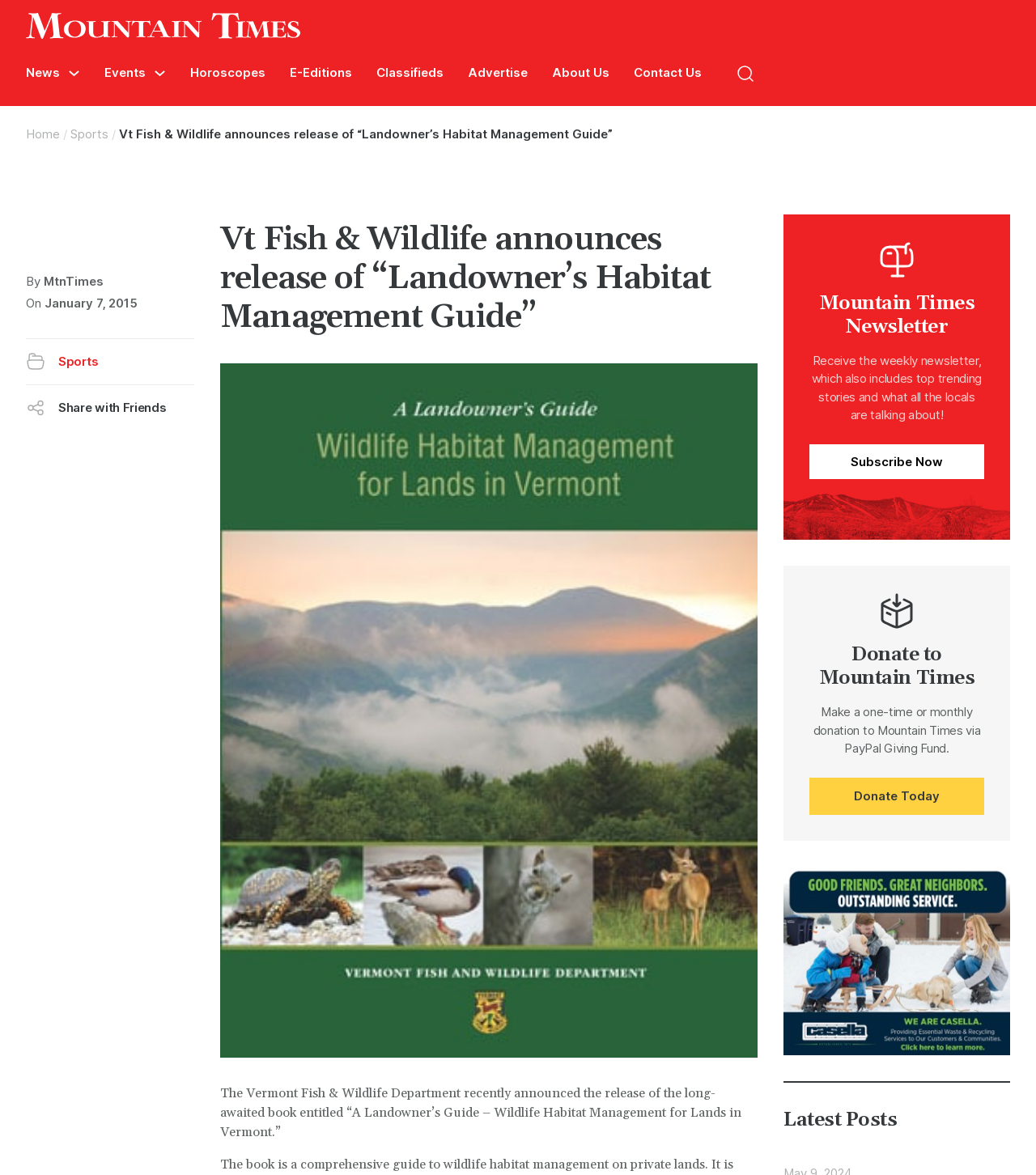Find the bounding box coordinates for the UI element whose description is: "Contact Us". The coordinates should be four float numbers between 0 and 1, in the format [left, top, right, bottom].

[0.612, 0.055, 0.677, 0.07]